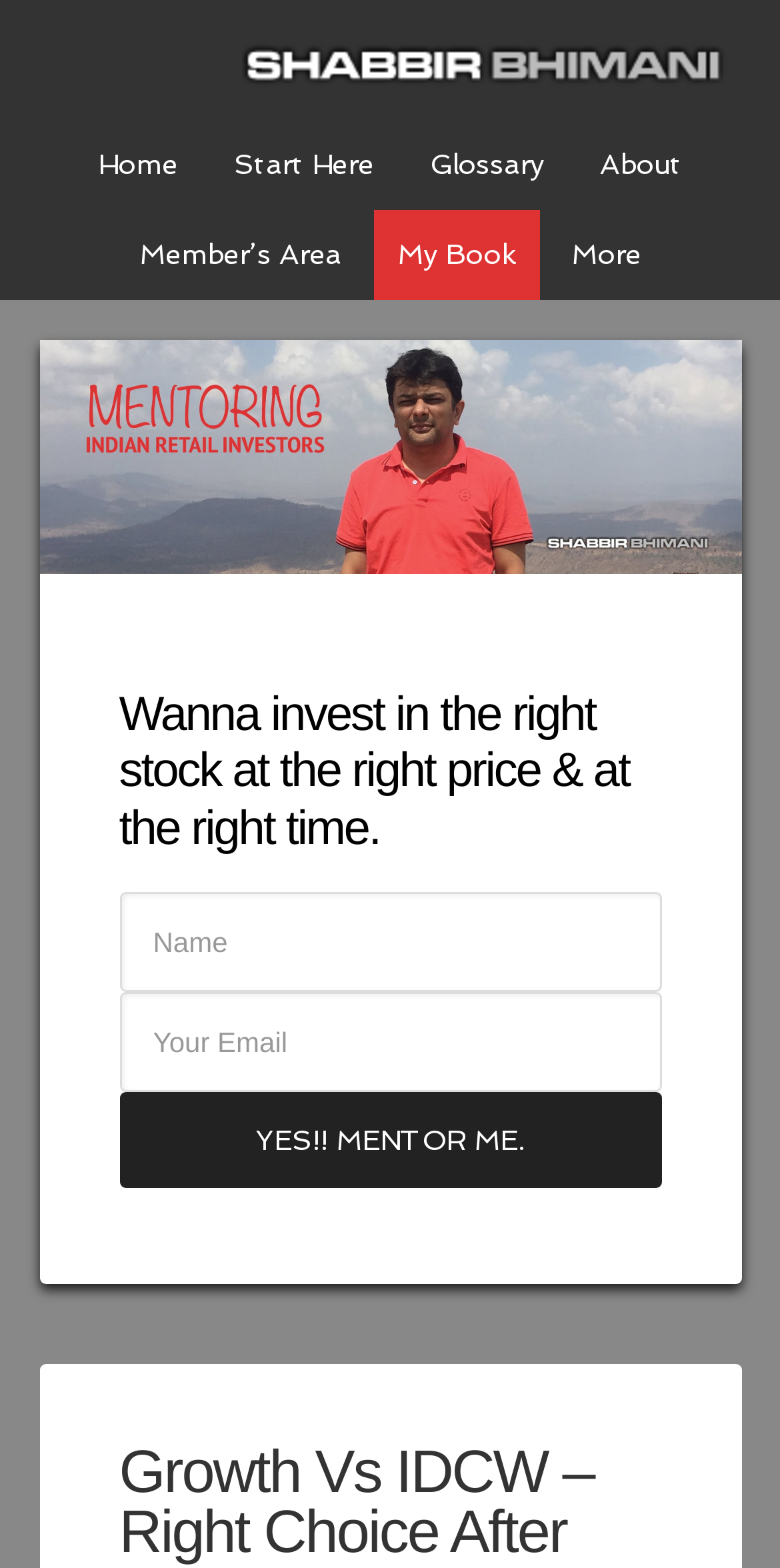What is the function of the 'Yes!! Mentor Me.' button?
Please use the image to provide an in-depth answer to the question.

The button 'Yes!! Mentor Me.' is placed below the textboxes, suggesting that it is meant to submit the registration or subscription form, likely to receive mentorship or guidance on investing in stocks.